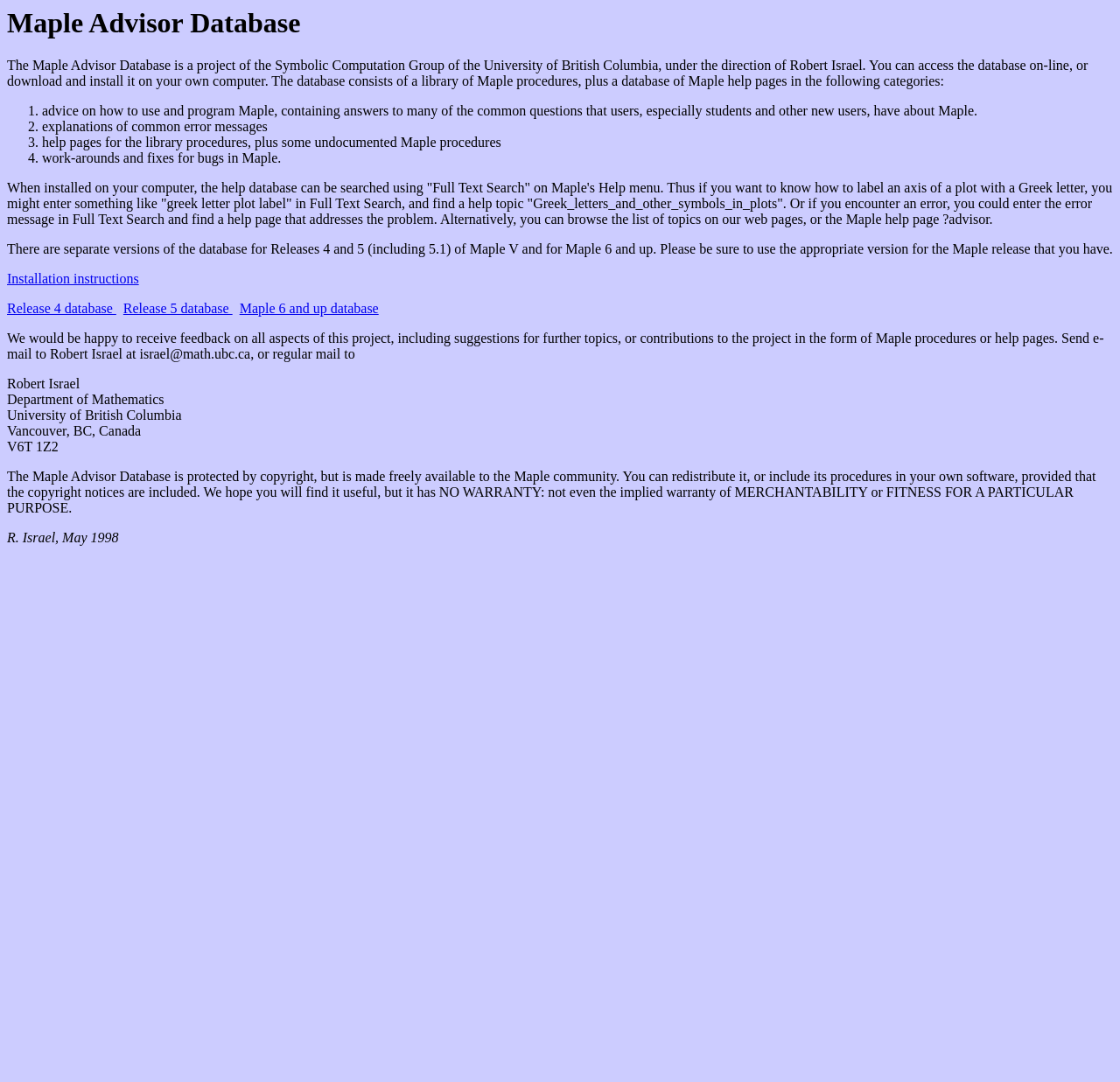What can be searched using Full Text Search on Maple's Help menu?
Provide a concise answer using a single word or phrase based on the image.

Help topics